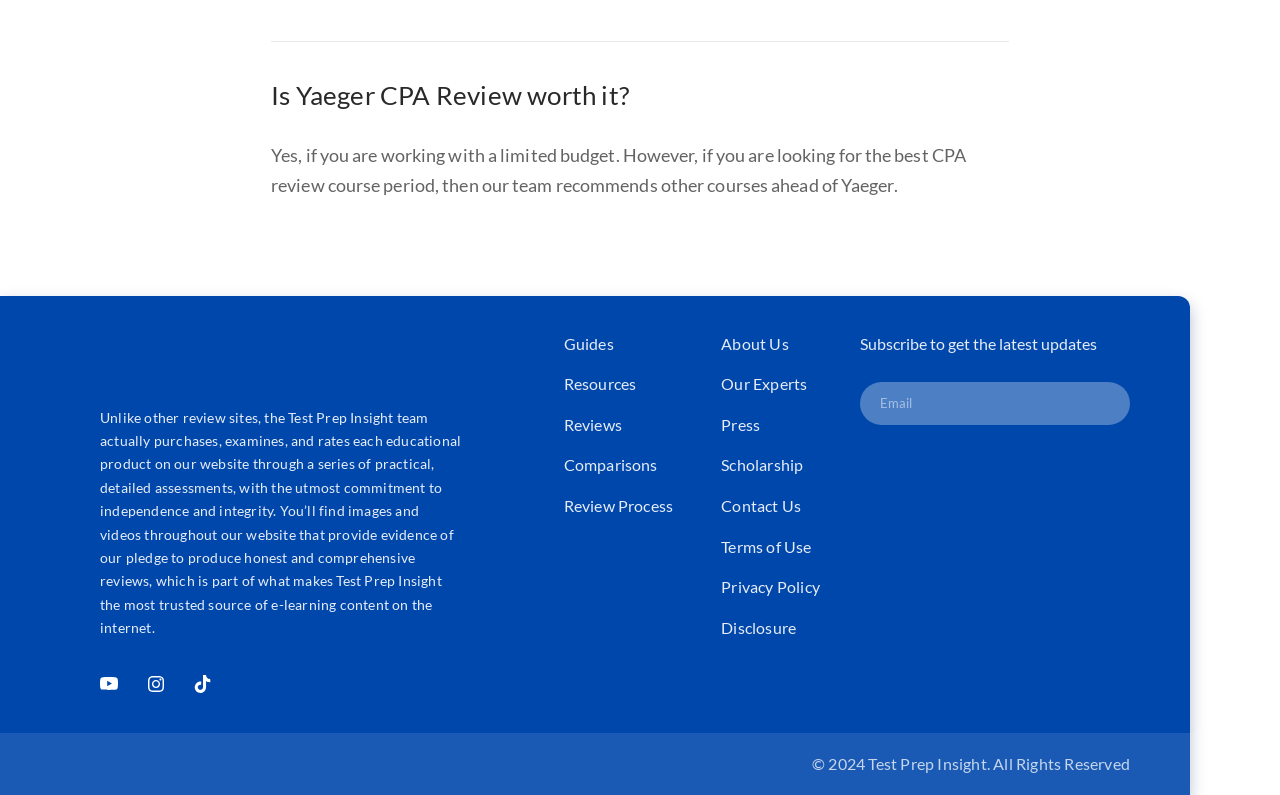What can users do to get the latest updates?
Offer a detailed and exhaustive answer to the question.

Users can subscribe to get the latest updates, as indicated by the StaticText element 'Subscribe to get the latest updates' and the button element 'Subscribe'.